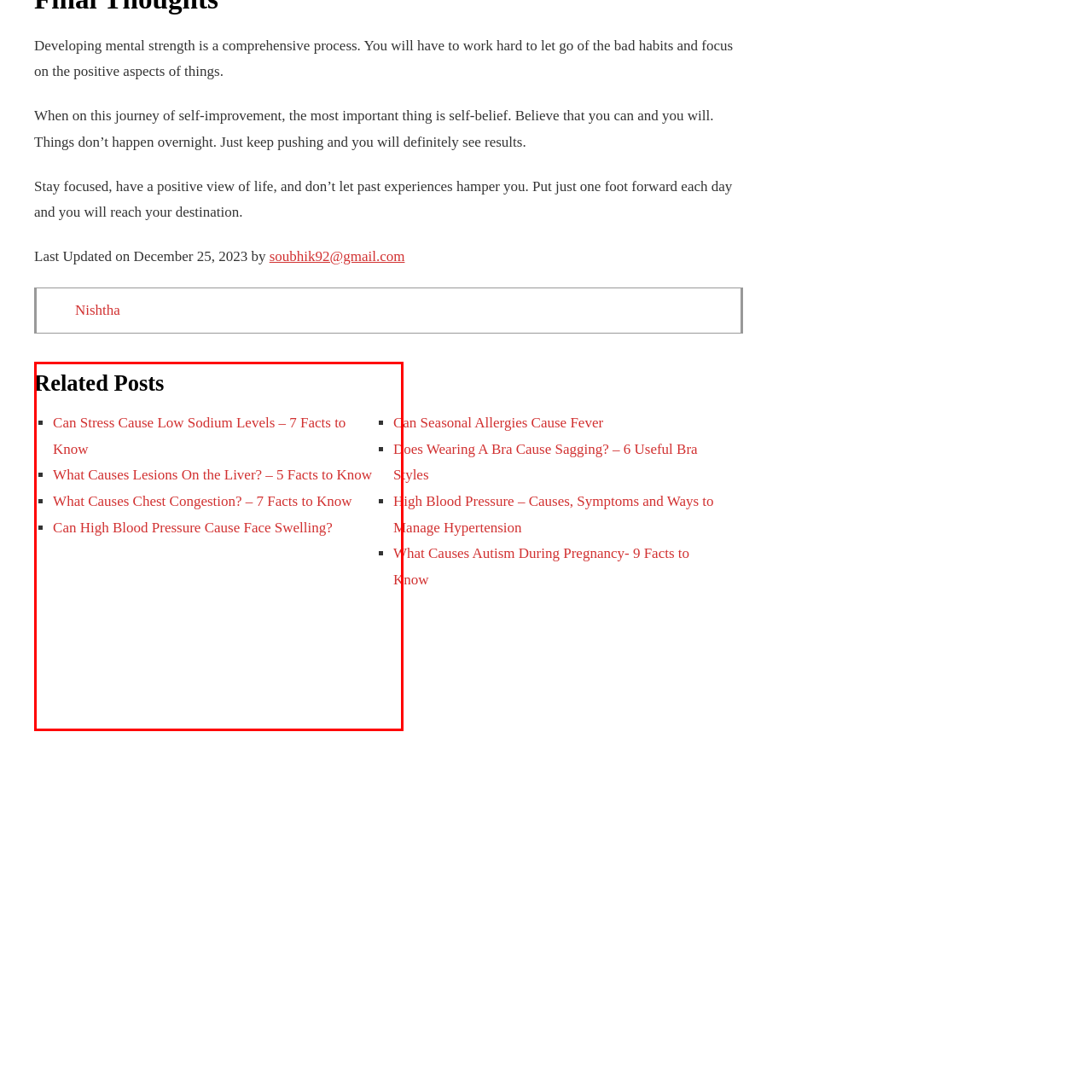Create a thorough and descriptive caption for the photo marked by the red boundary.

The image showcases a visual representation that emphasizes the importance of emotional hygiene and mental strength, concepts popularized by Guy Winch in his TED talk. Accompanying the visual is an insightful discussion on the impact of our psychological health and the necessity to care for emotional wounds as they arise. The image serves as a reminder that while personal growth is vital, it should be balanced with empathy and consideration for others. This aligns with the principle that enhancing one's mental resilience should not negatively affect the emotional well-being of those around us. The caption concludes with a note acknowledging the artist, YuriAcurs, and includes a copyright from 2023, reflecting the importance of recognizing creative contributions in our discussions about emotional health.